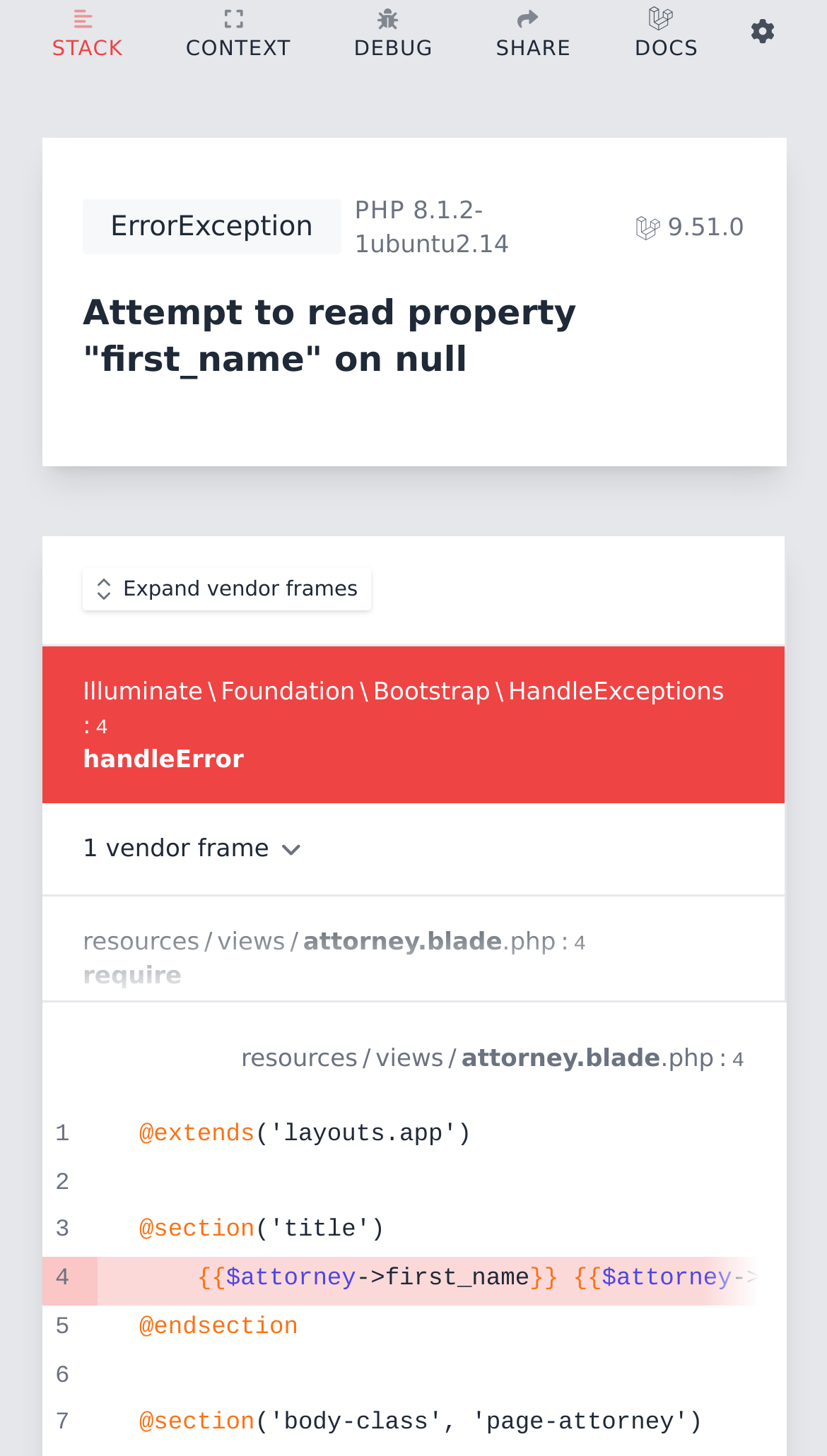Find the bounding box coordinates of the element's region that should be clicked in order to follow the given instruction: "Click the CREATE SHARE button". The coordinates should consist of four float numbers between 0 and 1, i.e., [left, top, right, bottom].

[0.67, 0.257, 0.962, 0.291]